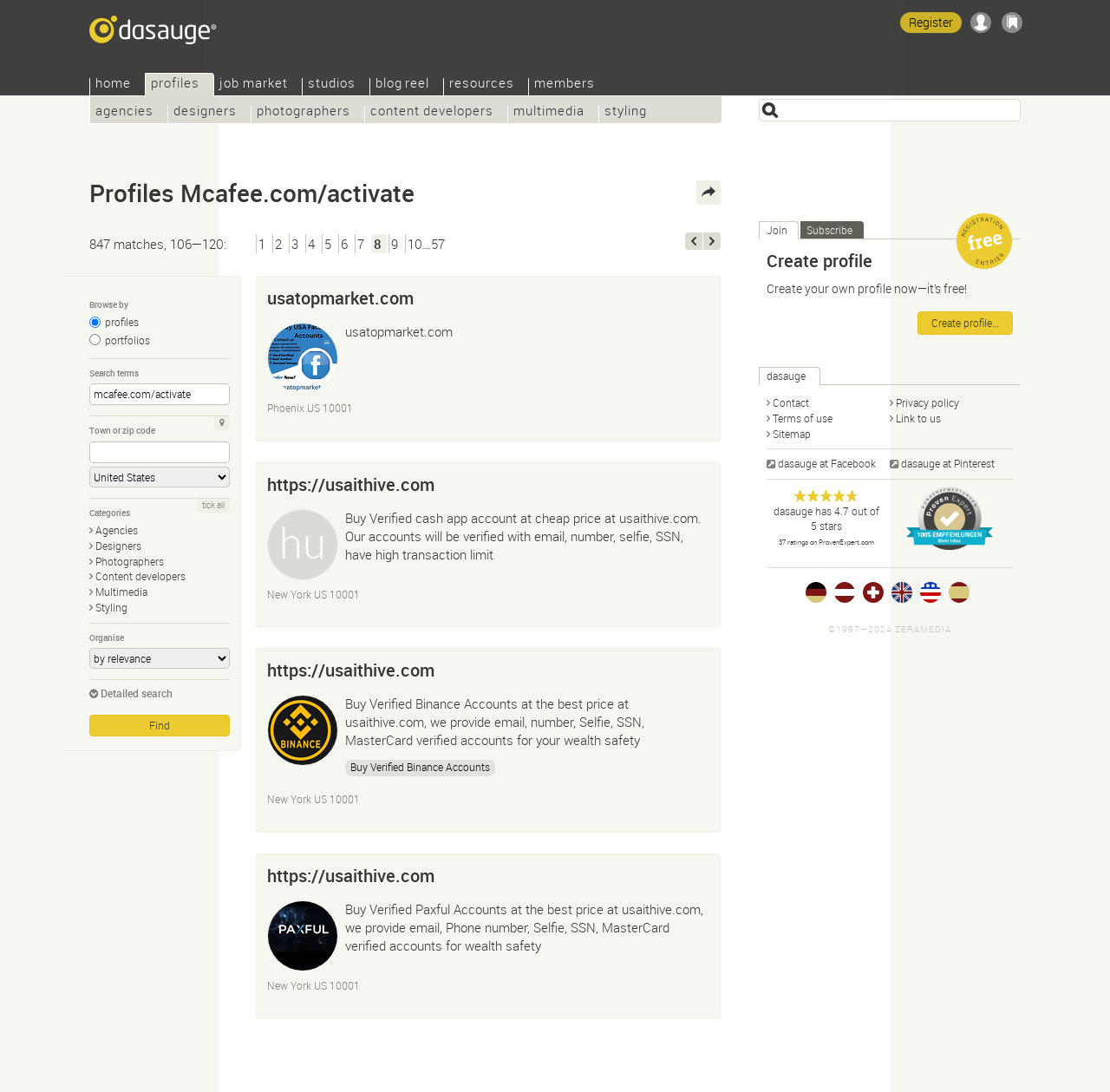Can you give a detailed response to the following question using the information from the image? What is the purpose of the 'Find' button?

The 'Find' button is located at the bottom of the webpage, and it is likely to be used to search for profiles based on the search terms and filters entered by the user.